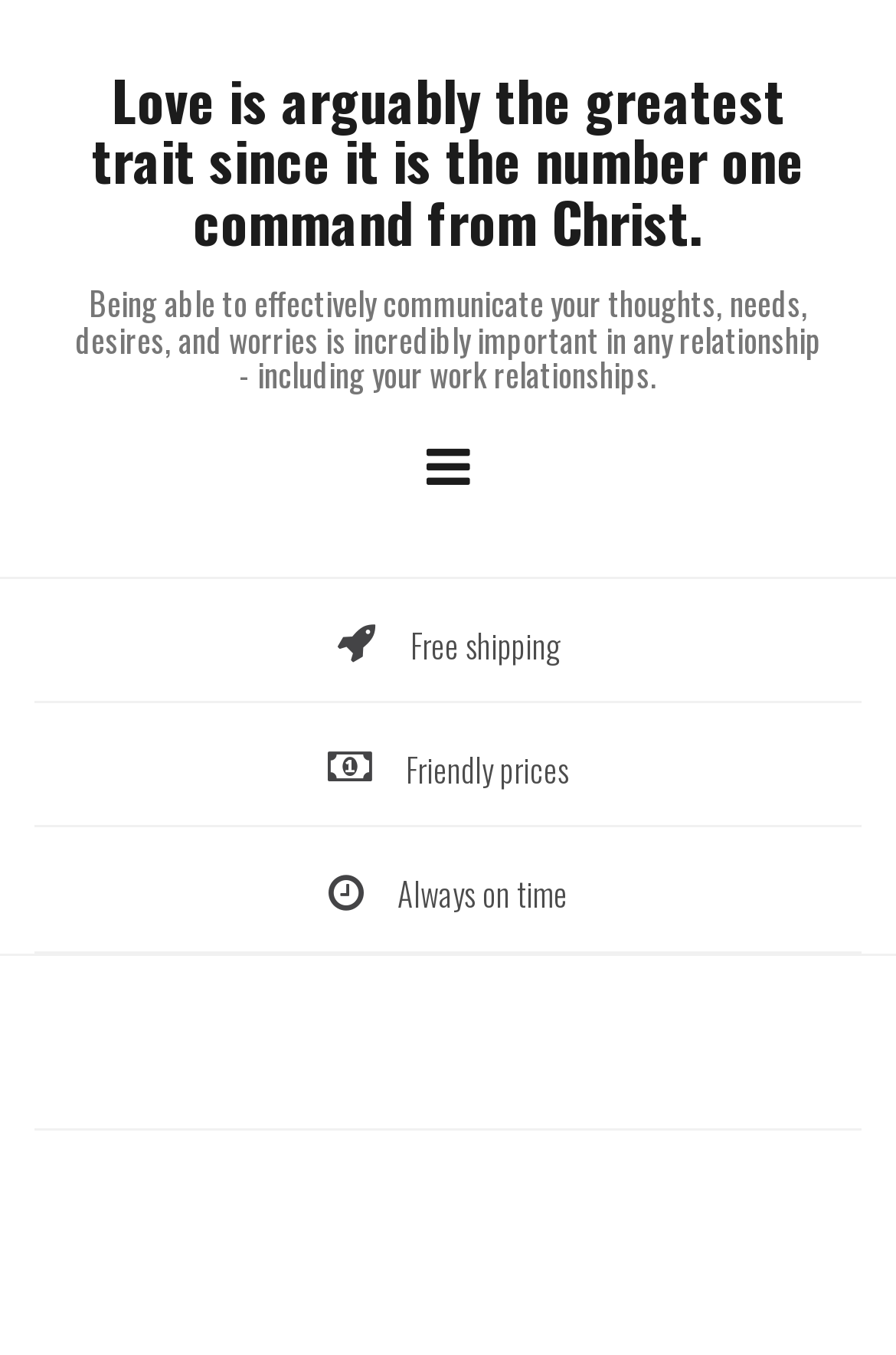Create a detailed narrative describing the layout and content of the webpage.

The webpage appears to be a guide or article about renting a van on no credit, but the content seems to be more focused on the importance of effective communication in relationships. 

At the top of the page, there is a "Skip to content" link, which is positioned at the very top left corner of the page. Below this link, there is a heading that reads "Love is arguably the greatest trait since it is the number one command from Christ." This heading is centered near the top of the page and takes up most of the width. 

Within this heading, there is a link with the same text, which is slightly indented and positioned near the top center of the page. 

Further down, there is another heading that discusses the importance of effective communication in relationships, including work relationships. This heading is also centered and takes up most of the width, but it is positioned below the previous heading.

To the right of the second heading, there is a link with a popup menu, represented by an icon. This link is positioned roughly in the middle of the page, slightly to the right of center.

Below the second heading, there are three static text elements arranged vertically, each describing a benefit: "Free shipping", "Friendly prices", and "Always on time". These text elements are positioned near the right center of the page, with "Free shipping" at the top and "Always on time" at the bottom.